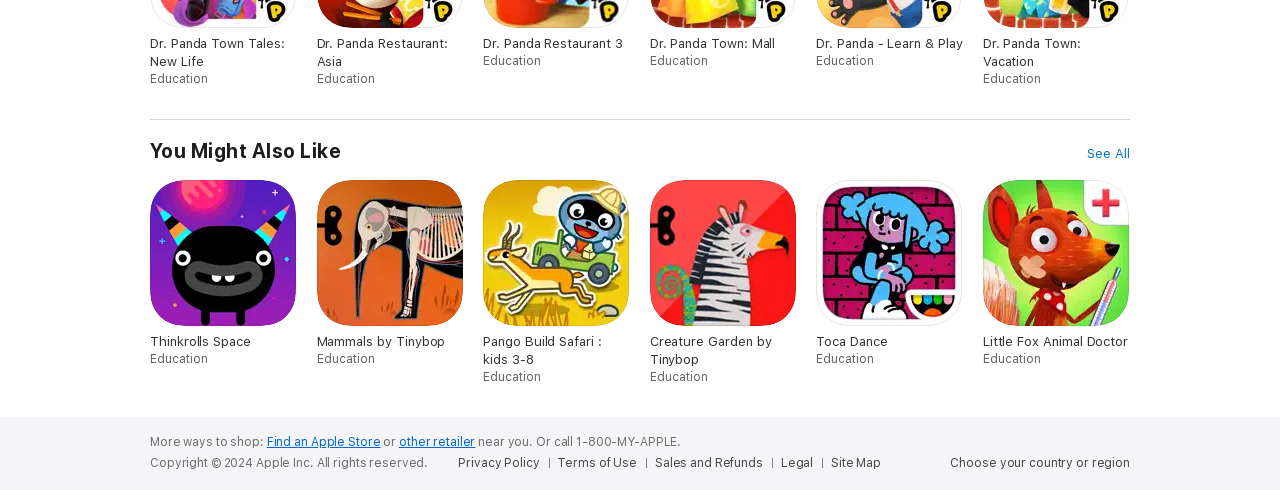Please locate the bounding box coordinates for the element that should be clicked to achieve the following instruction: "Explore 'Thinkrolls Space'". Ensure the coordinates are given as four float numbers between 0 and 1, i.e., [left, top, right, bottom].

[0.117, 0.367, 0.232, 0.749]